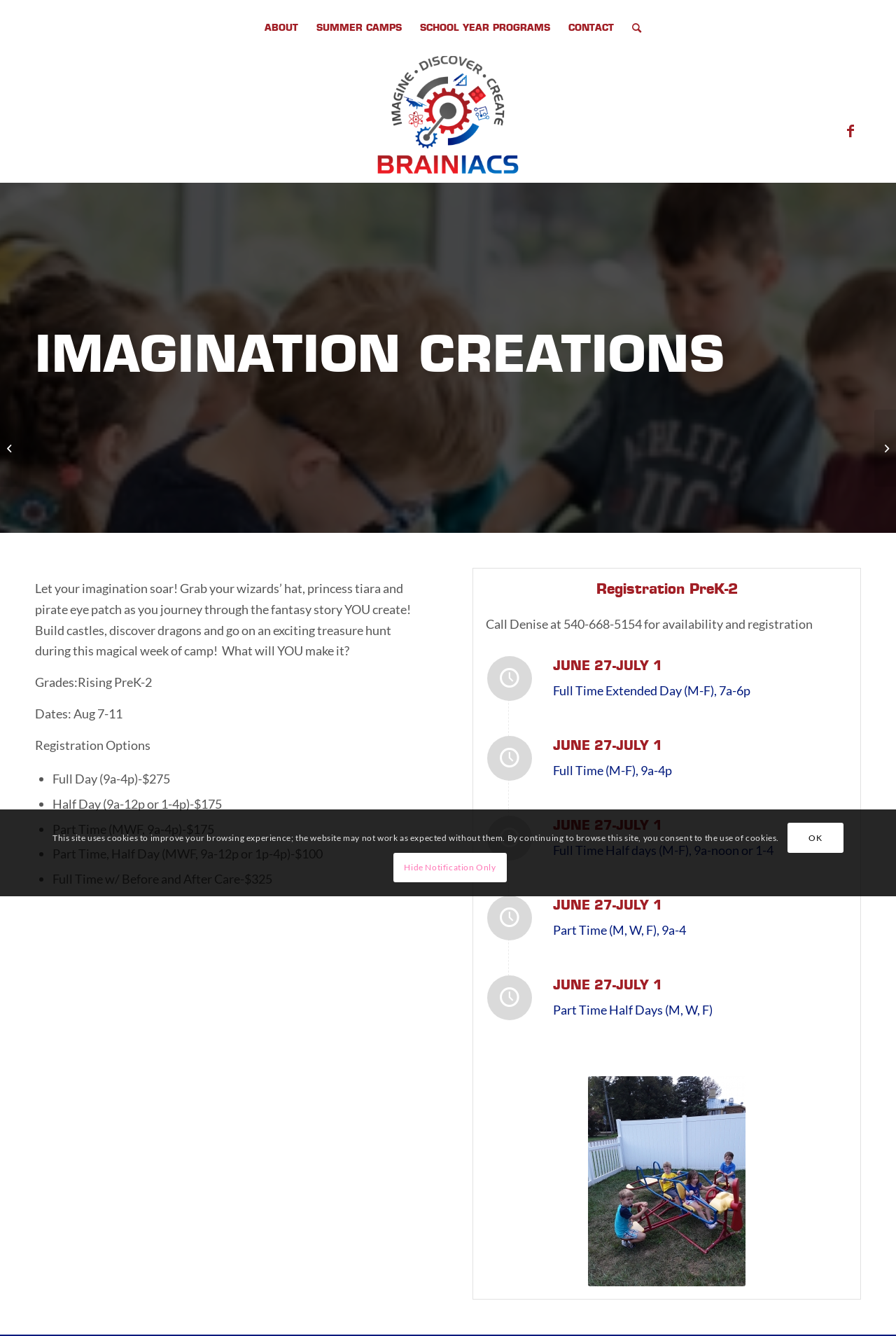Determine the bounding box coordinates of the clickable region to carry out the instruction: "Click ABOUT".

[0.285, 0.008, 0.343, 0.034]